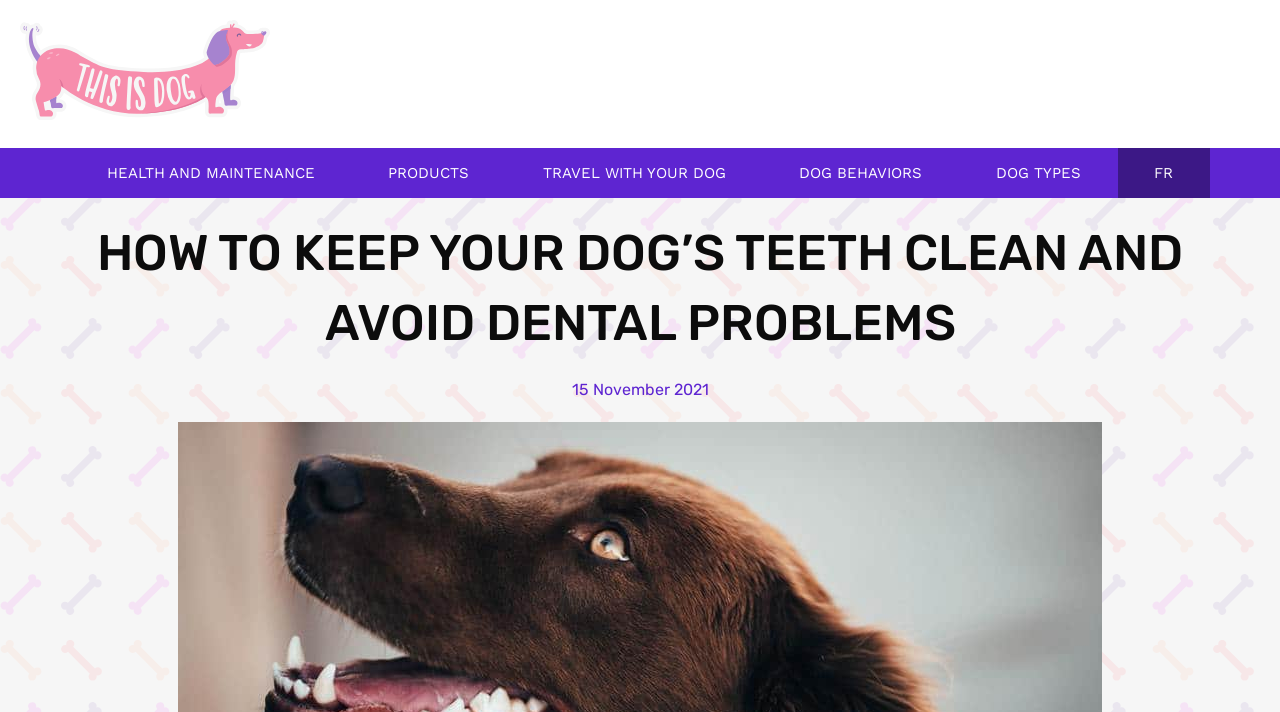Provide your answer to the question using just one word or phrase: What is the logo on the top left?

This Is Dog